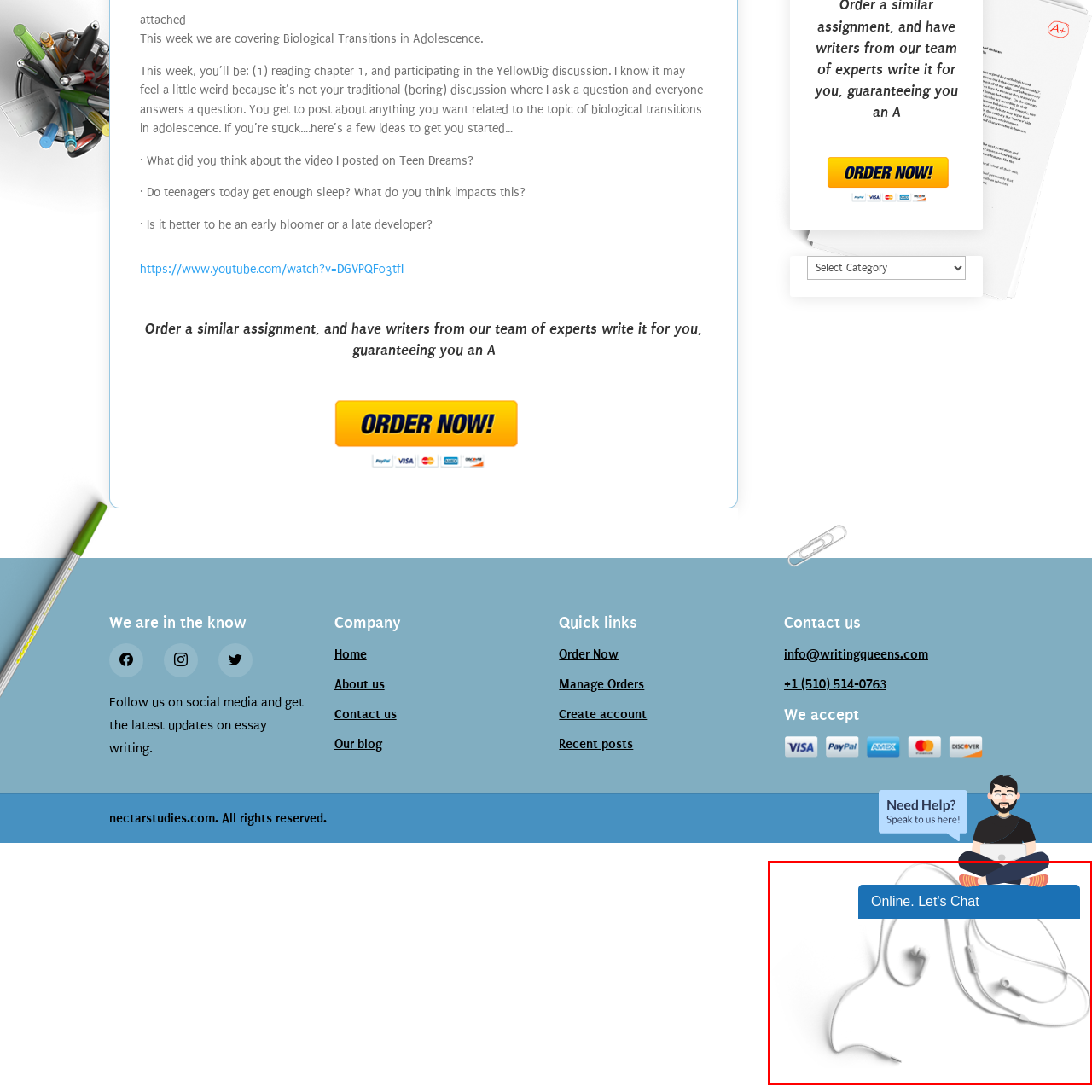Examine the image inside the red bounding box and deliver a thorough answer to the question that follows, drawing information from the image: What is the purpose of the visual?

The image features a pair of white headphones and a blue banner with the text 'Online. Let's Chat', which suggests a friendly invitation for users to engage in conversation or seek help online, reflecting a modern, accessible approach to communication.